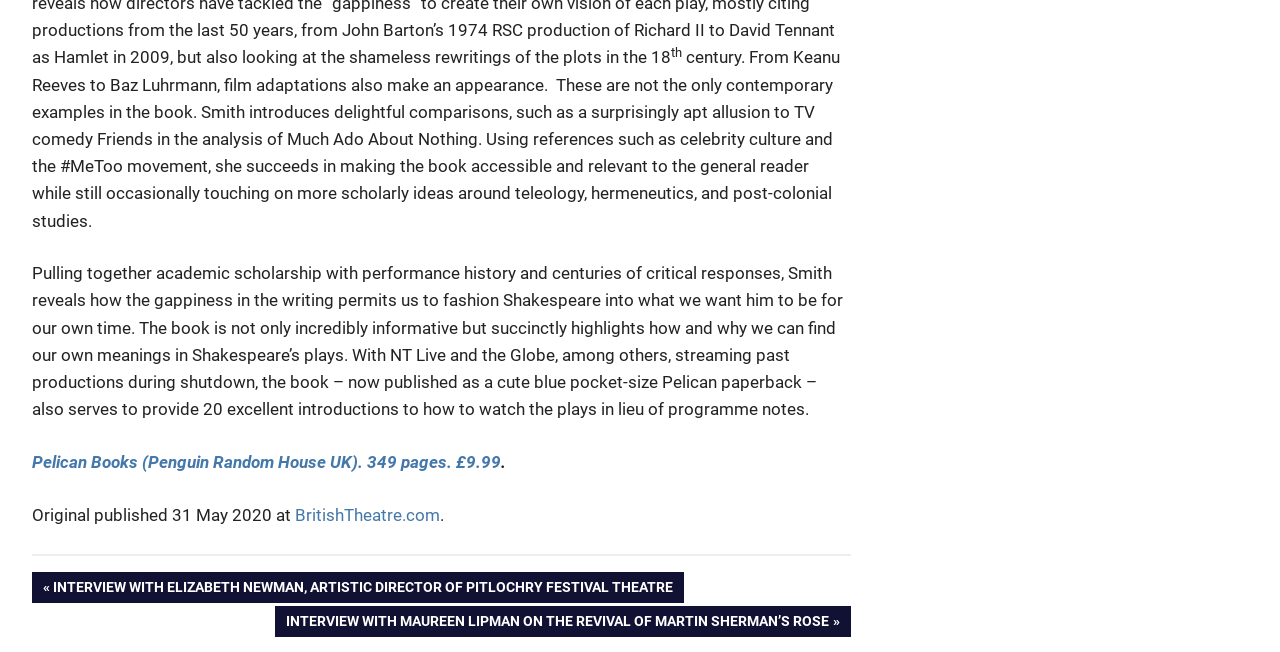How many pages does the book have?
Please elaborate on the answer to the question with detailed information.

The number of pages of the book is mentioned in the text 'Pelican Books (Penguin Random House UK). 349 pages. £9.99' which is a StaticText element with ID 122.